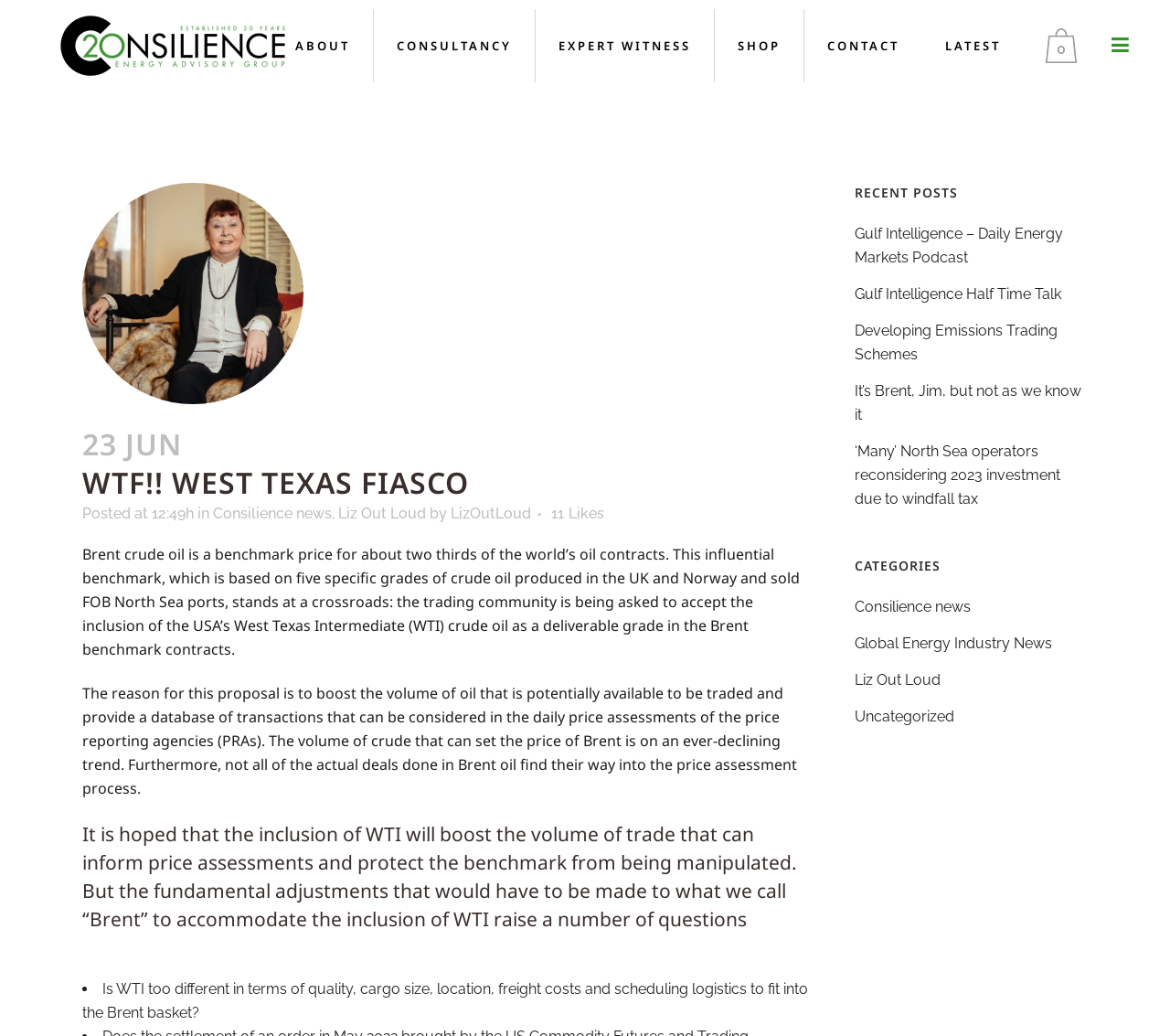What is the name of the CEO of Consilience?
Answer briefly with a single word or phrase based on the image.

Liz Bossley